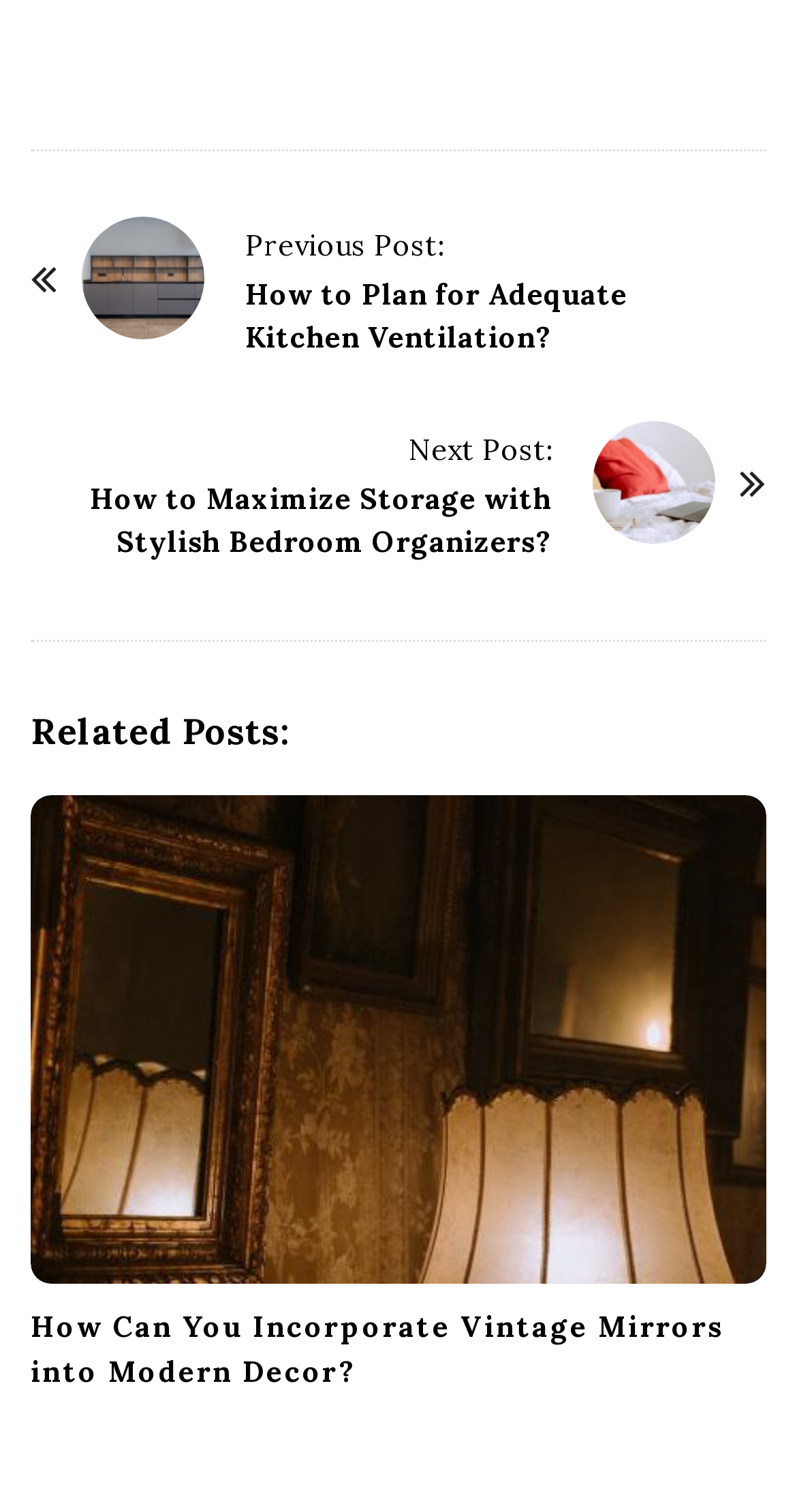Please determine the bounding box coordinates of the element to click on in order to accomplish the following task: "View vintage mirrors post". Ensure the coordinates are four float numbers ranging from 0 to 1, i.e., [left, top, right, bottom].

[0.038, 0.525, 0.962, 0.849]